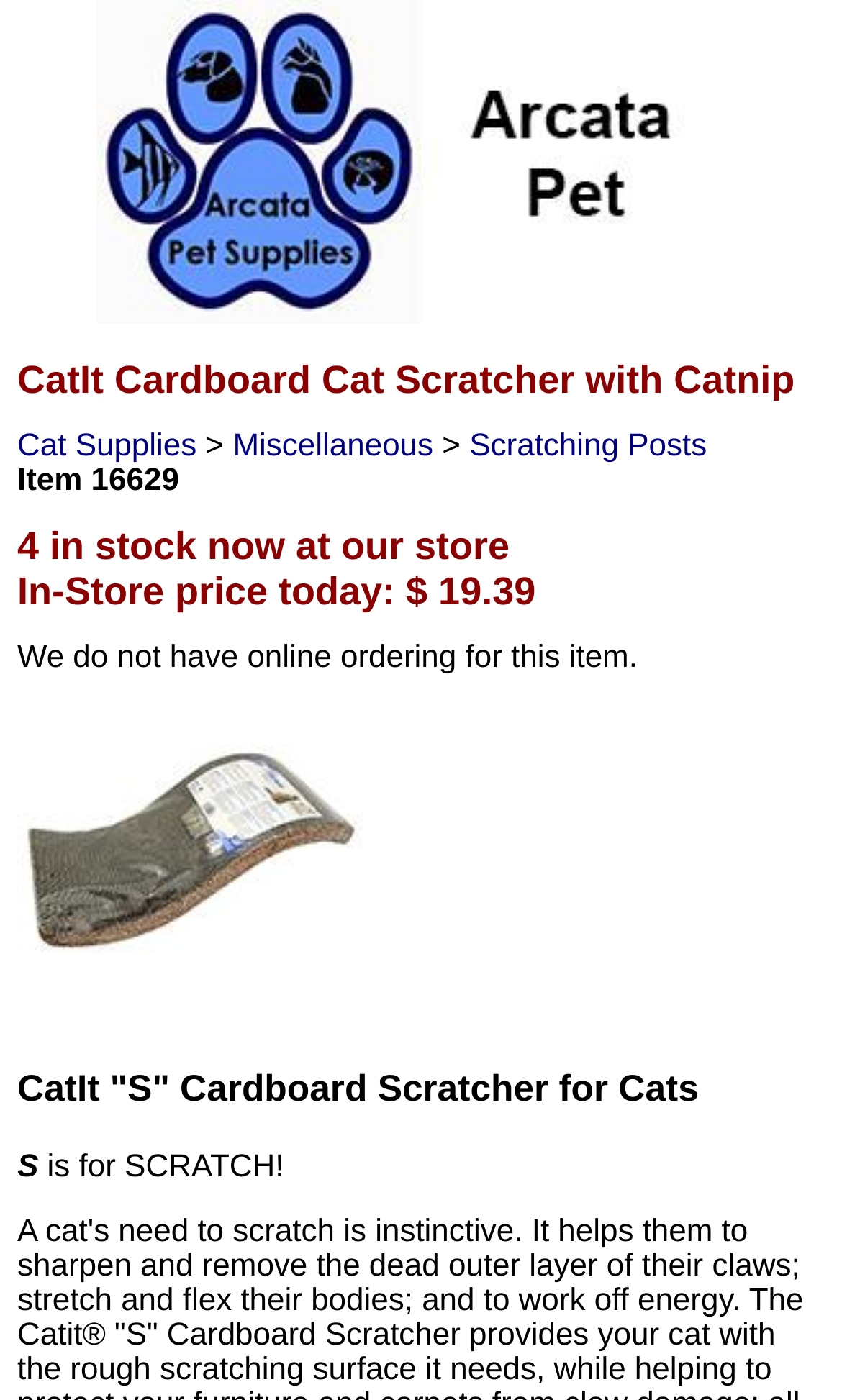Refer to the image and provide an in-depth answer to the question:
What is the category of the CatIt Cardboard Cat Scratcher?

I found the category by looking at the breadcrumbs navigation, where it says 'Cat Supplies > Miscellaneous > Scratching Posts', indicating that the category of the CatIt Cardboard Cat Scratcher is Scratching Posts.